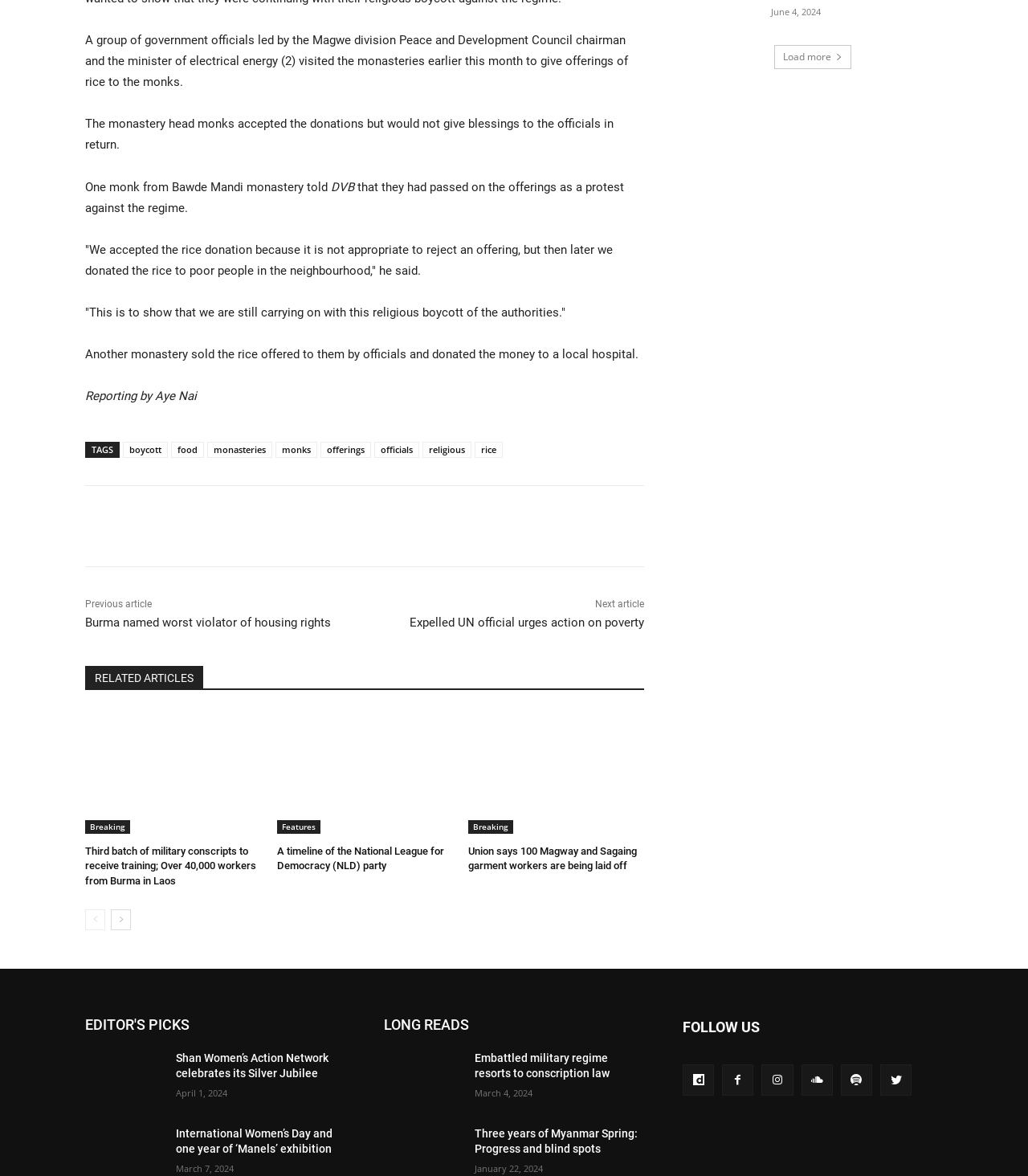Please provide the bounding box coordinates in the format (top-left x, top-left y, bottom-right x, bottom-right y). Remember, all values are floating point numbers between 0 and 1. What is the bounding box coordinate of the region described as: food

[0.166, 0.376, 0.198, 0.389]